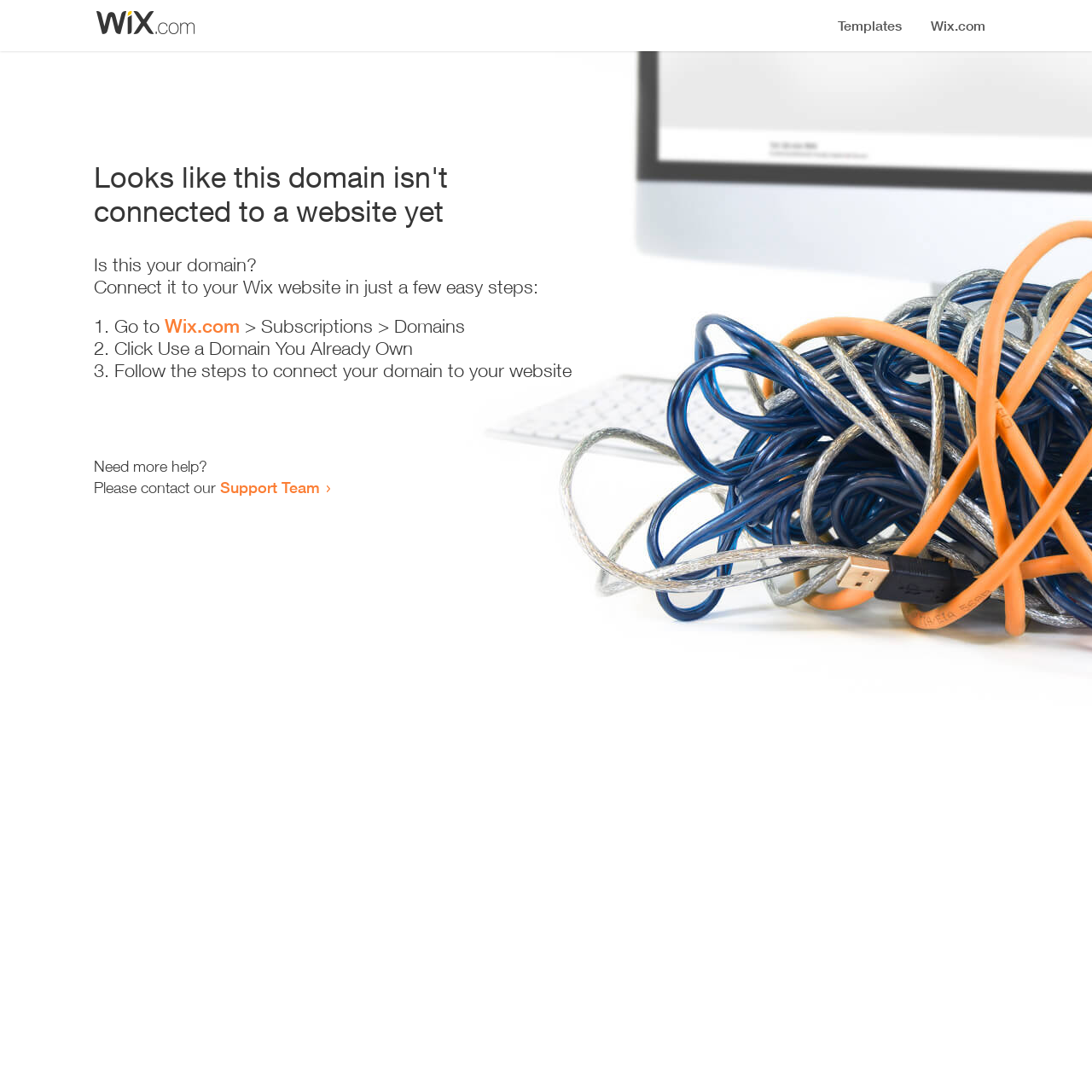Who to contact for more help?
Use the information from the image to give a detailed answer to the question.

The webpage provides a message 'Need more help? Please contact our Support Team', which indicates that the Support Team is the point of contact for any further assistance.